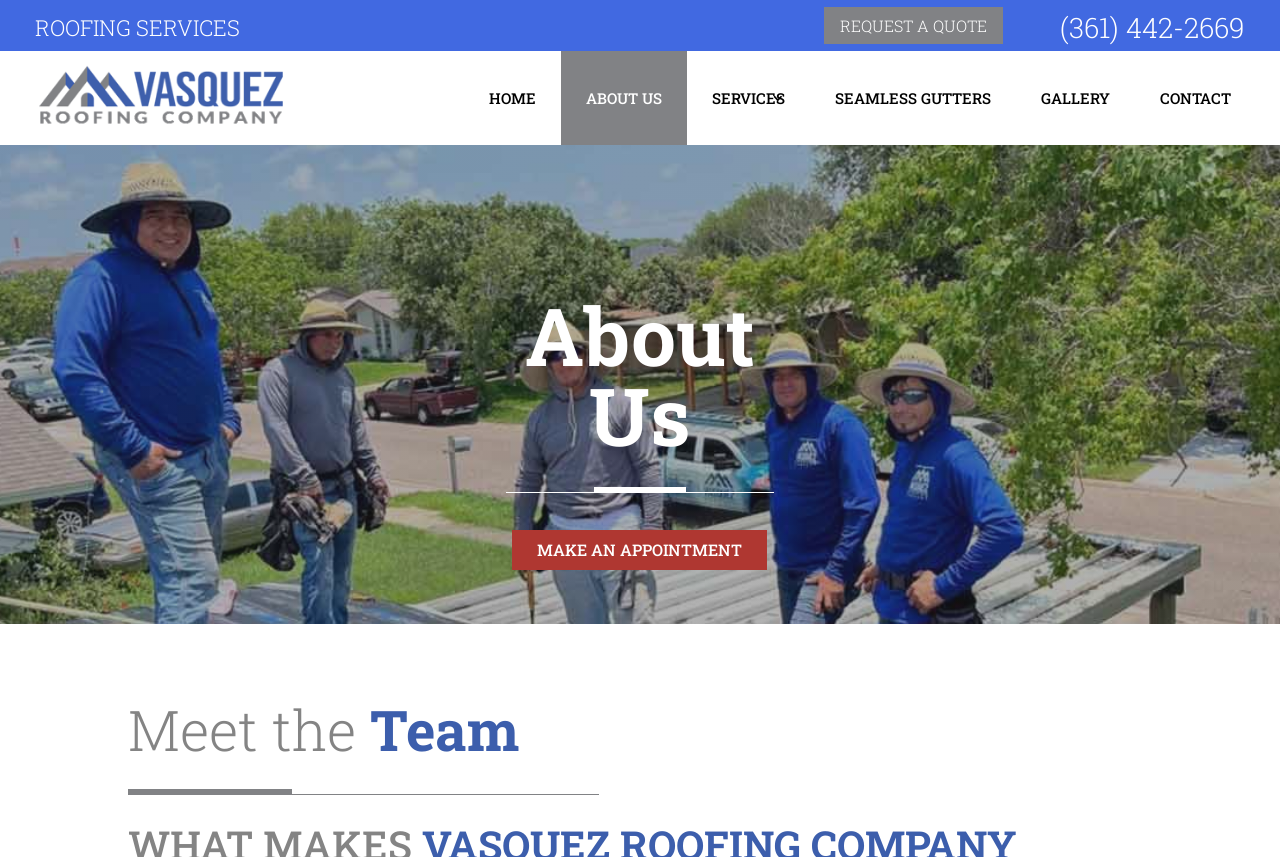Identify the bounding box coordinates of the section that should be clicked to achieve the task described: "Navigate to the 'HOME' page".

[0.382, 0.06, 0.419, 0.17]